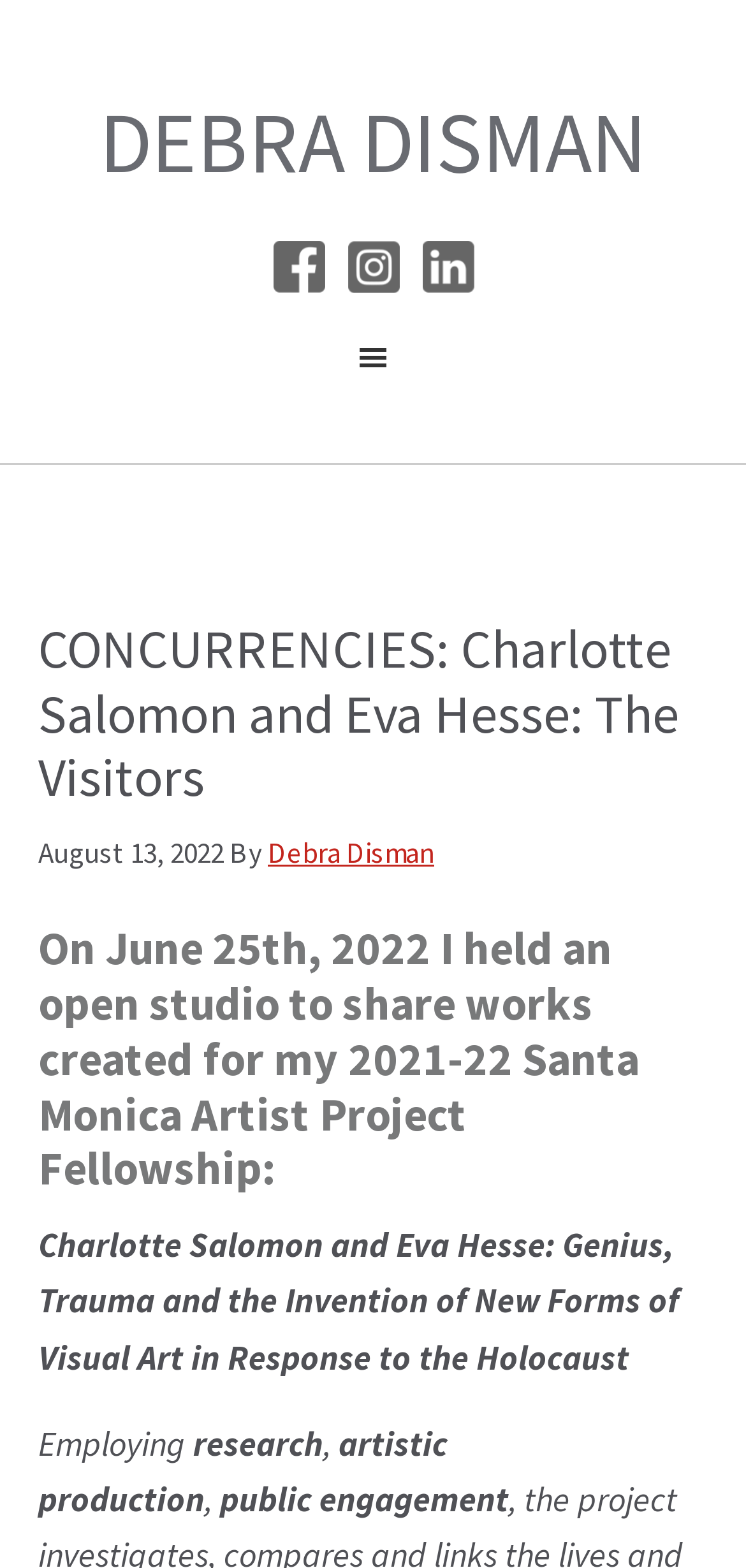Write a detailed summary of the webpage.

The webpage appears to be a personal webpage or blog of an artist, Debra Disman. At the top left corner, there are two links to skip to main content and primary sidebar. Below these links, there is a prominent link to Debra Disman's name, which takes up most of the width of the page.

On the top right side, there are three social media links to Facebook, Instagram, and Linkedin. Below these links, there is a button with an icon, which is not expanded.

The main content of the page is divided into sections. The first section has a heading that reads "CONCURRENCIES: Charlotte Salomon and Eva Hesse: The Visitors" and a link to the same title. Below this heading, there is a time stamp indicating August 13, 2022, followed by the text "By" and a link to Debra Disman's name.

The next section has a heading that describes an open studio event held on June 25th, 2022. Below this heading, there is a block of text that discusses Charlotte Salomon and Eva Hesse, and their artistic responses to the Holocaust. The text is divided into several paragraphs, with phrases such as "Employing research", "artistic production", and "public engagement" highlighted.

Overall, the webpage appears to be a personal webpage or blog of an artist, showcasing their work and events.